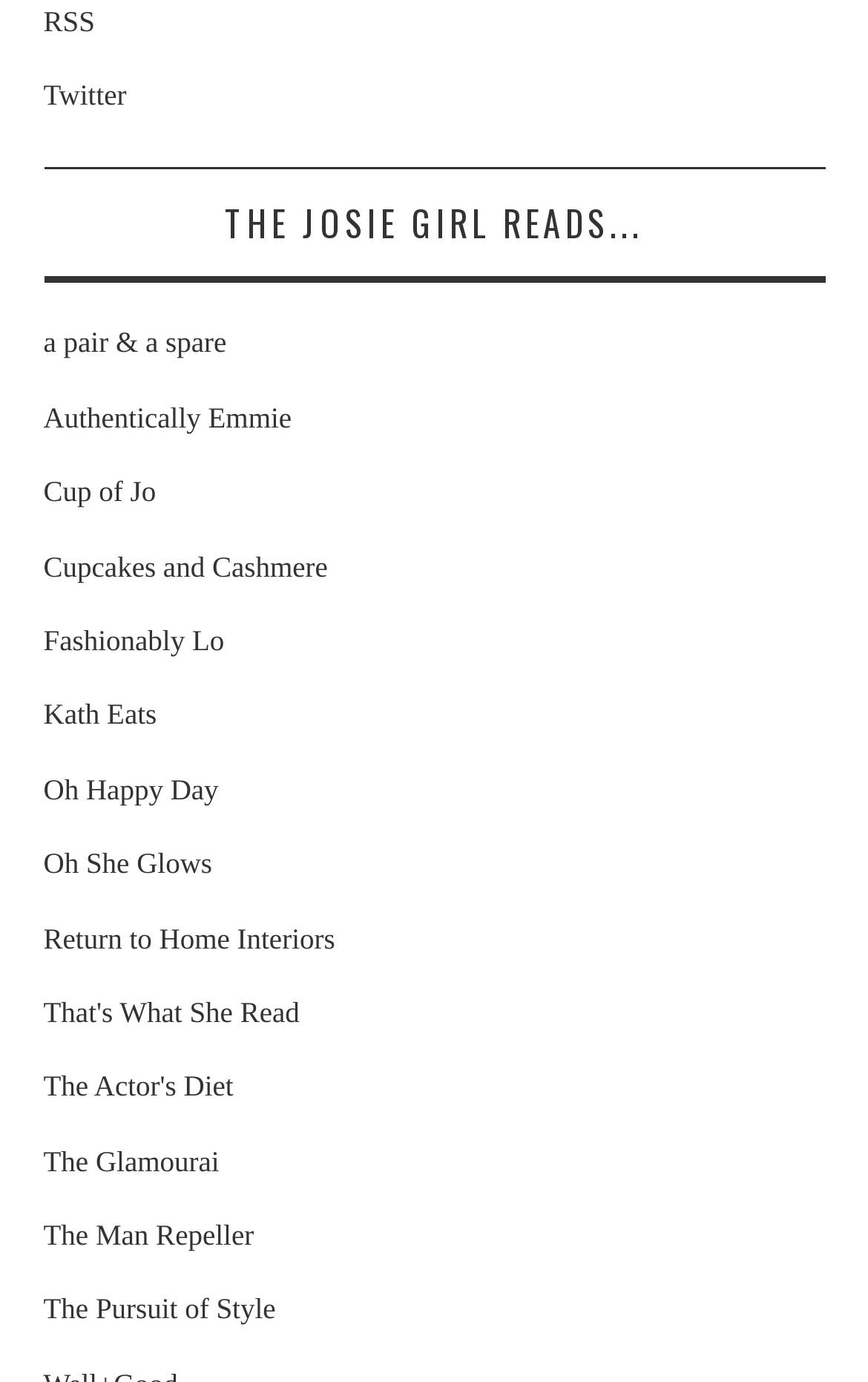What is the first blog link?
Look at the image and respond with a one-word or short phrase answer.

a pair & a spare